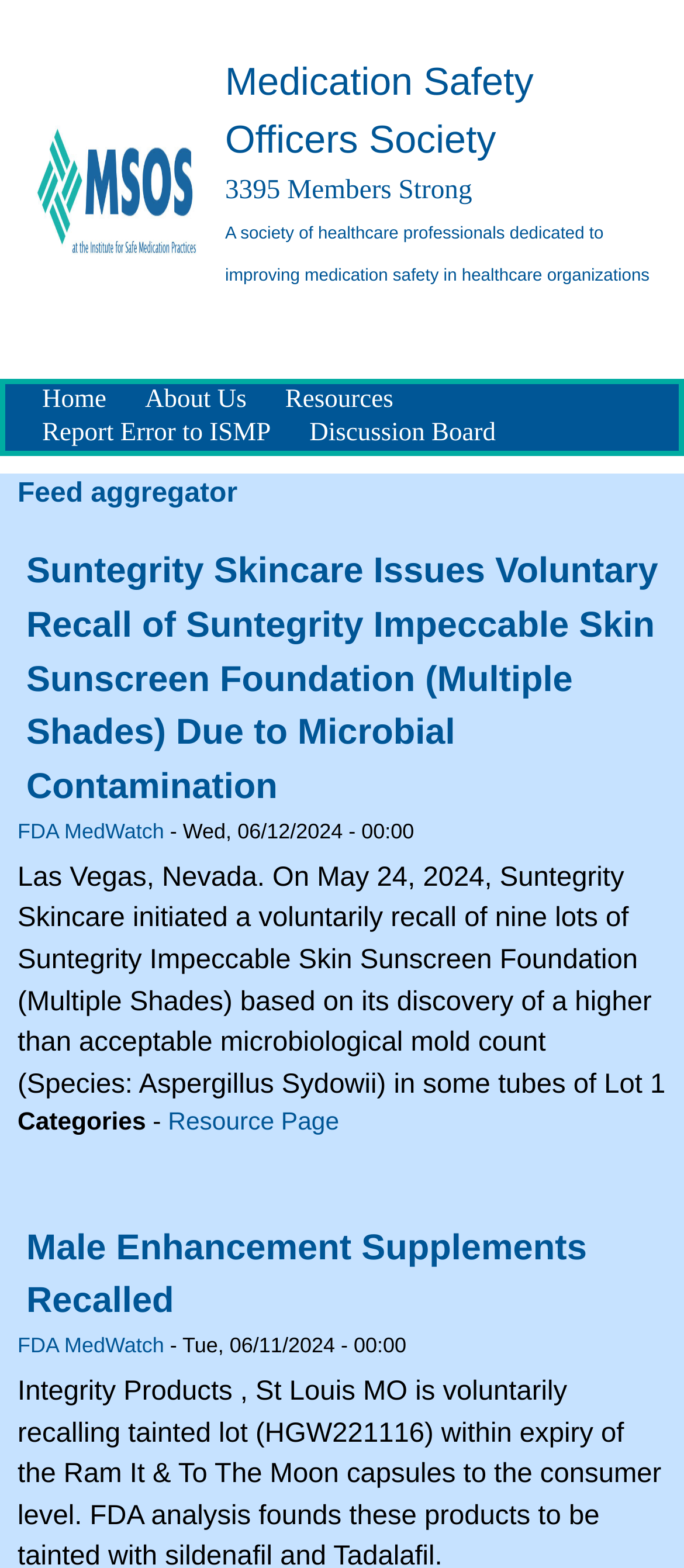Please specify the coordinates of the bounding box for the element that should be clicked to carry out this instruction: "Go to 'Resource Page'". The coordinates must be four float numbers between 0 and 1, formatted as [left, top, right, bottom].

[0.246, 0.707, 0.496, 0.725]